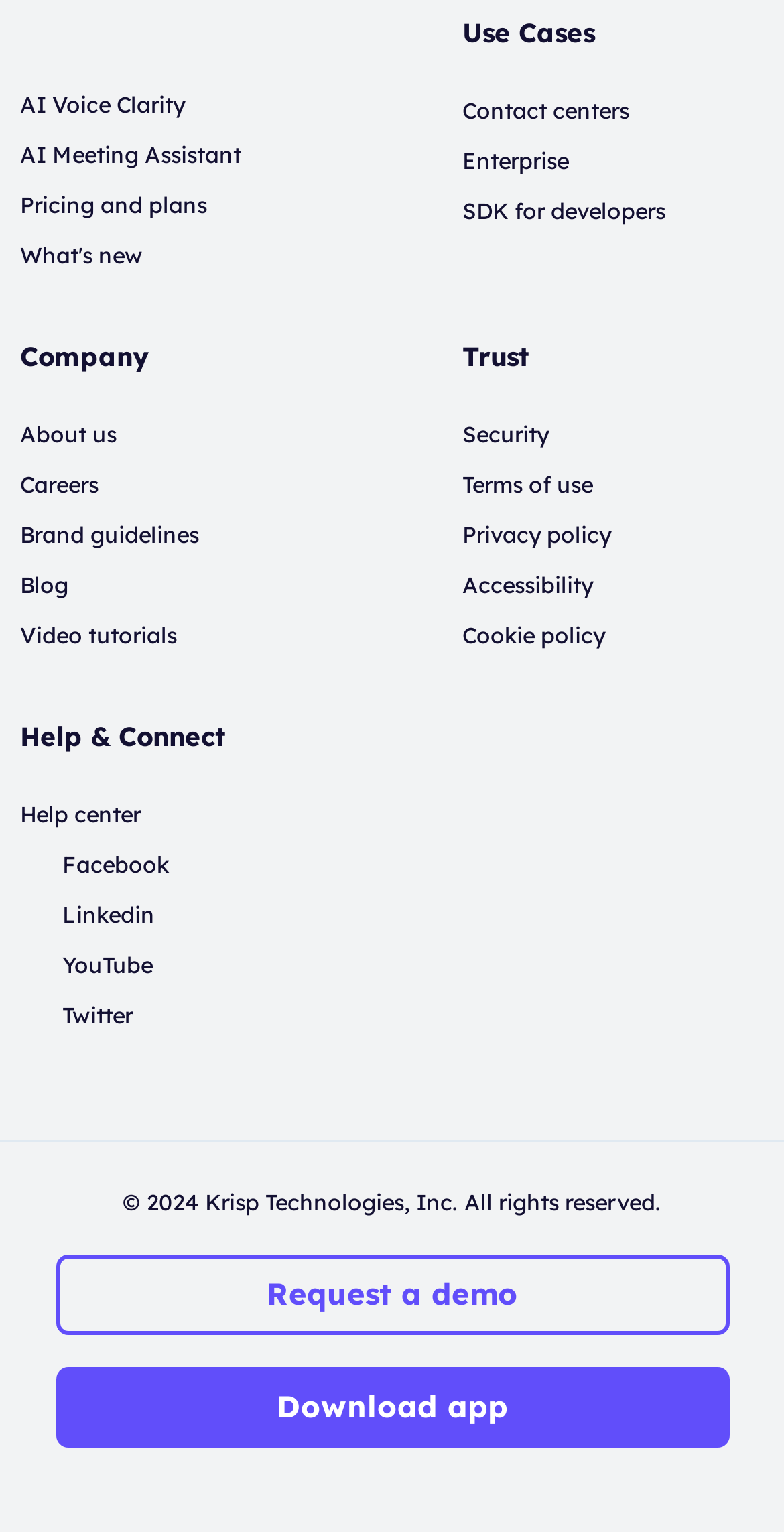Determine the bounding box coordinates of the UI element that matches the following description: "Accessibility". The coordinates should be four float numbers between 0 and 1 in the format [left, top, right, bottom].

[0.59, 0.372, 0.756, 0.391]